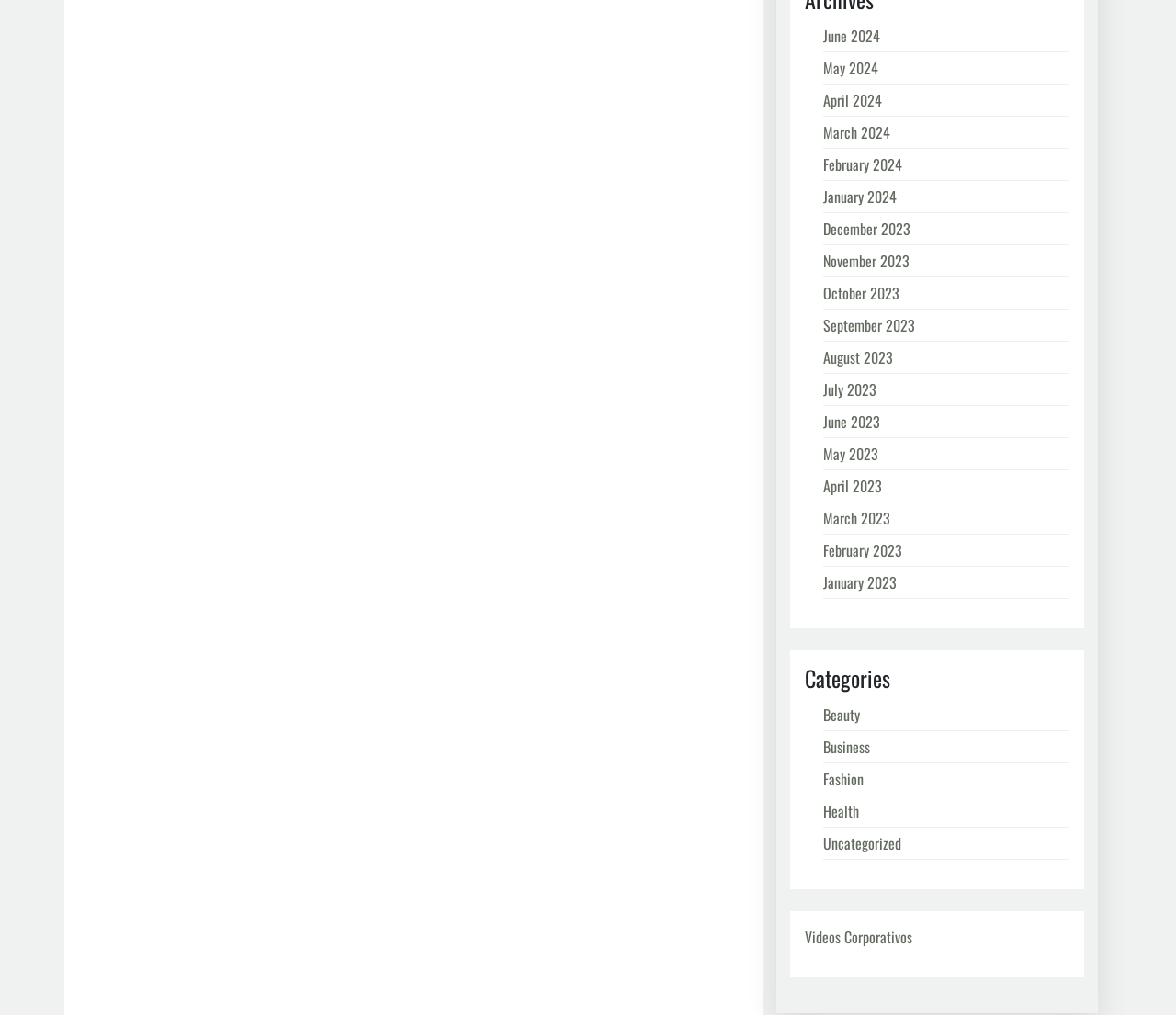What is the earliest month listed?
Please provide a detailed and comprehensive answer to the question.

By examining the list of links, I found that the earliest month listed is December 2023, which is located at the bottom of the list.